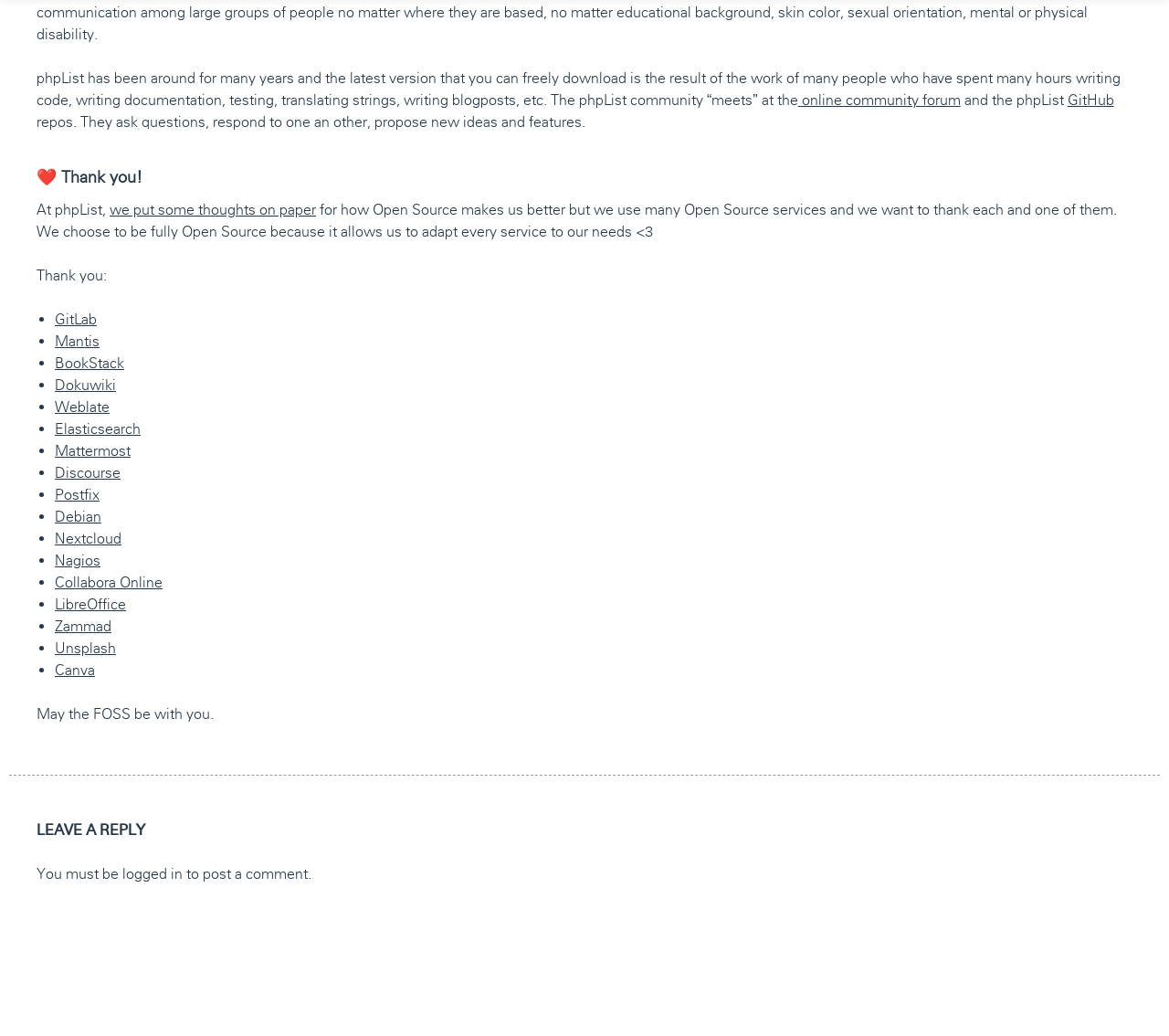Please identify the bounding box coordinates of the clickable area that will allow you to execute the instruction: "read about phpList".

[0.031, 0.067, 0.959, 0.105]